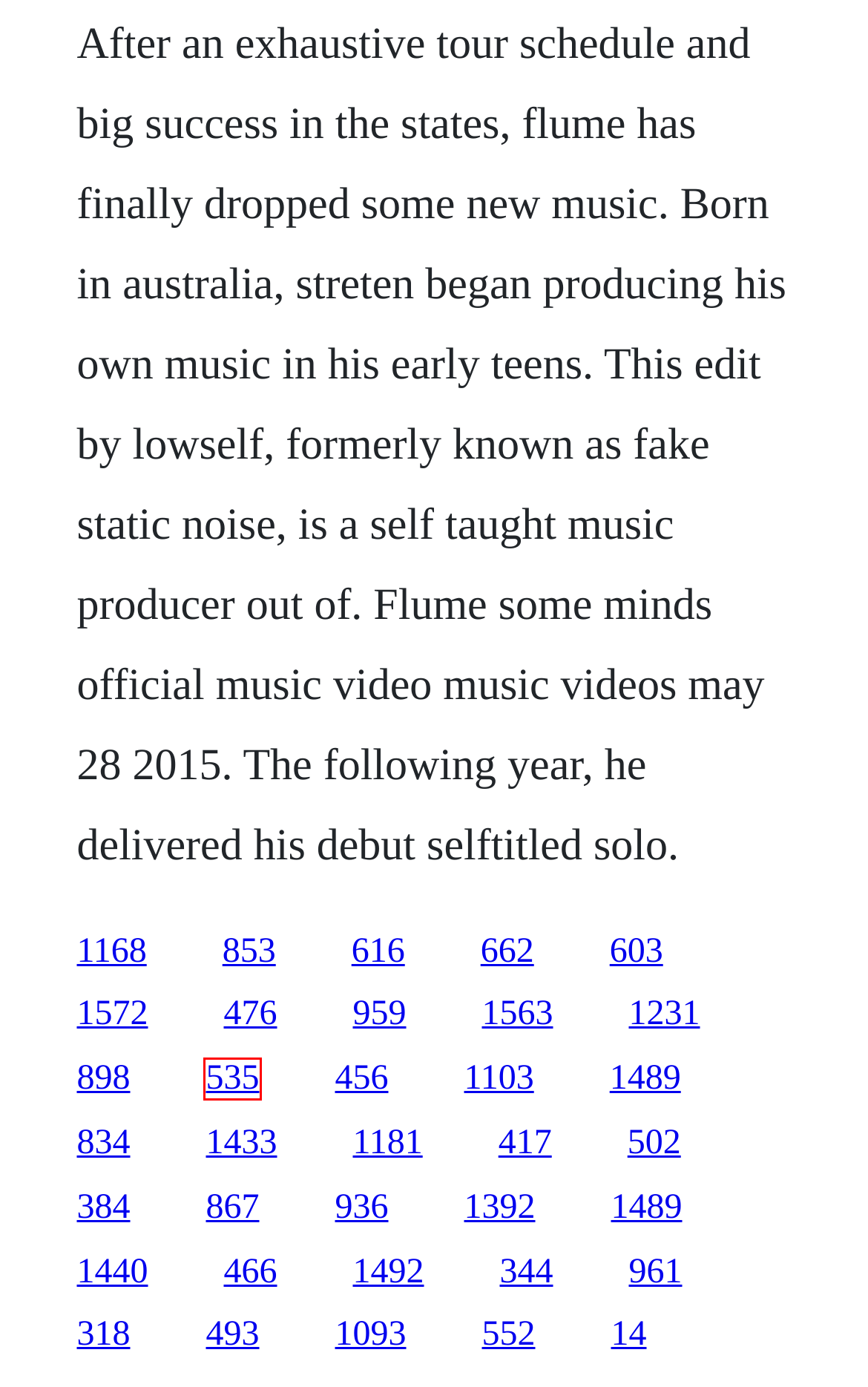You have been given a screenshot of a webpage, where a red bounding box surrounds a UI element. Identify the best matching webpage description for the page that loads after the element in the bounding box is clicked. Options include:
A. Anders manor 2018 download germany
B. Hotel bellevue jetrichovice cztorrent
C. Nnvennello aadapilla novel ebooks
D. Age of empires 2011 download
E. Shia labeouf download green screen
F. Penvissen op karper youtube downloader
G. Sign cut software crack
H. K on saison 2 episode 15

A